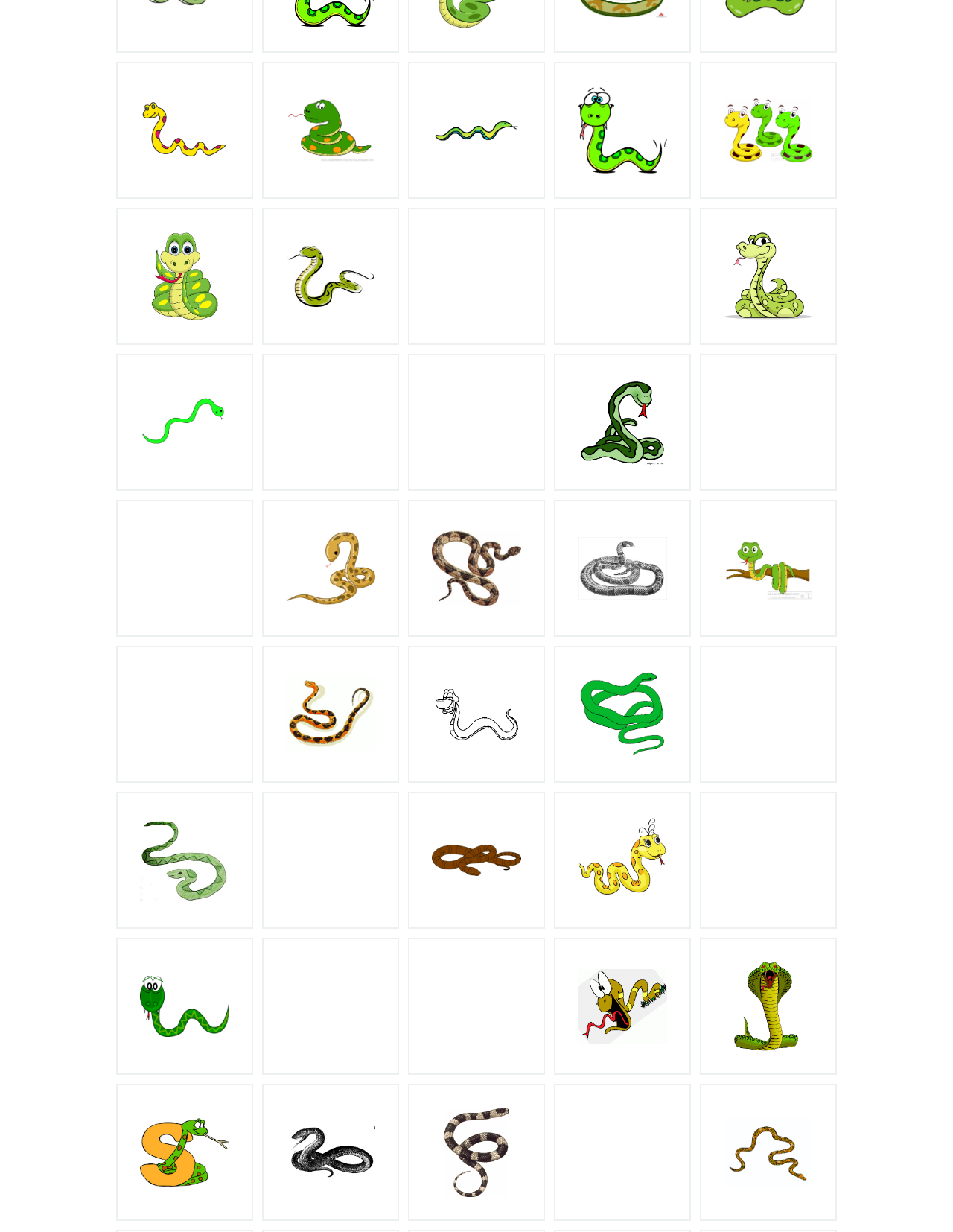Please locate the bounding box coordinates of the element that should be clicked to achieve the given instruction: "Open the 'Cartoon snakes clip art page 2 snake images clipart free 2' link".

[0.28, 0.291, 0.413, 0.394]